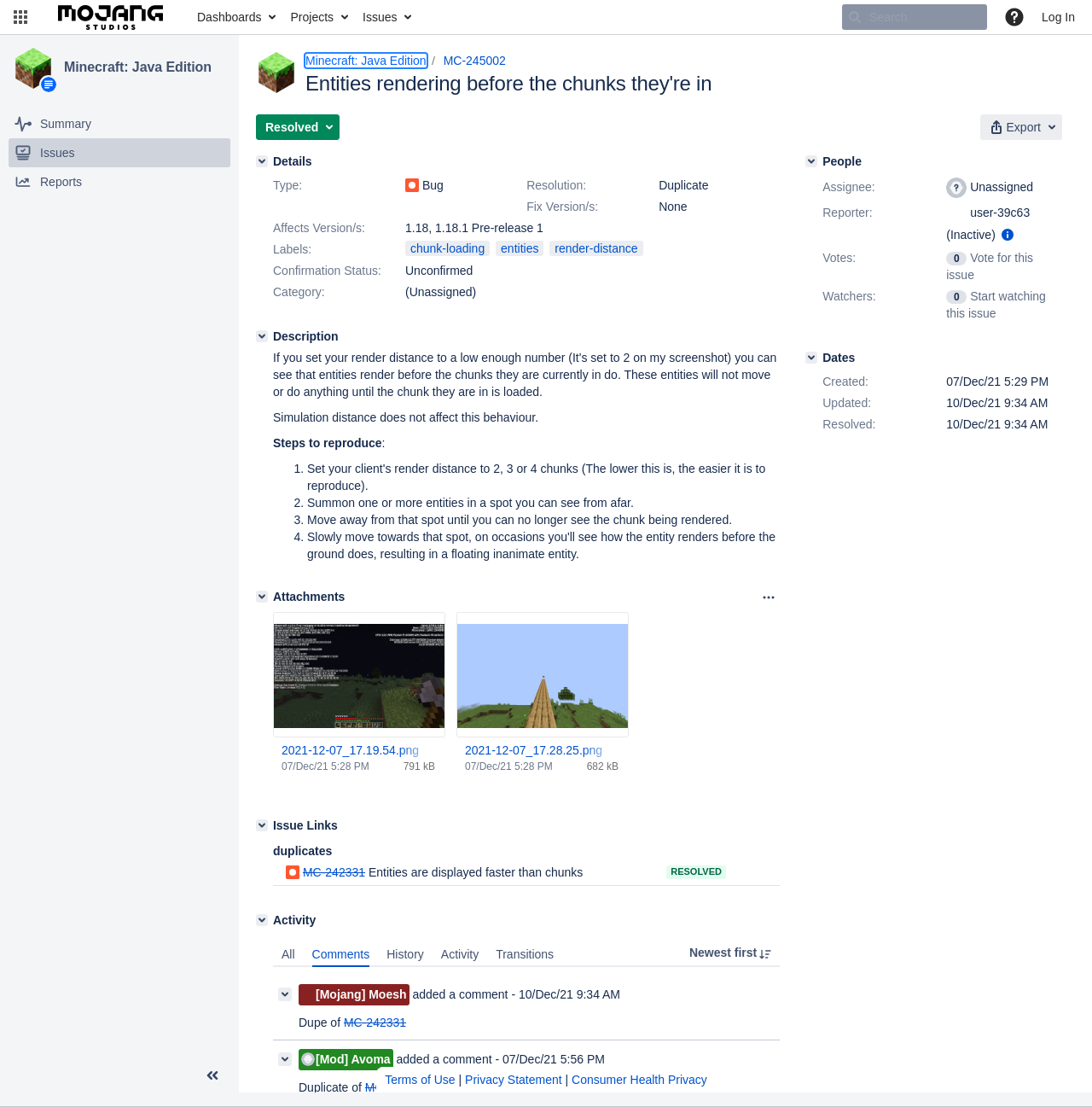Answer the question using only a single word or phrase: 
What is the category of the issue MC-245002?

(Unassigned)